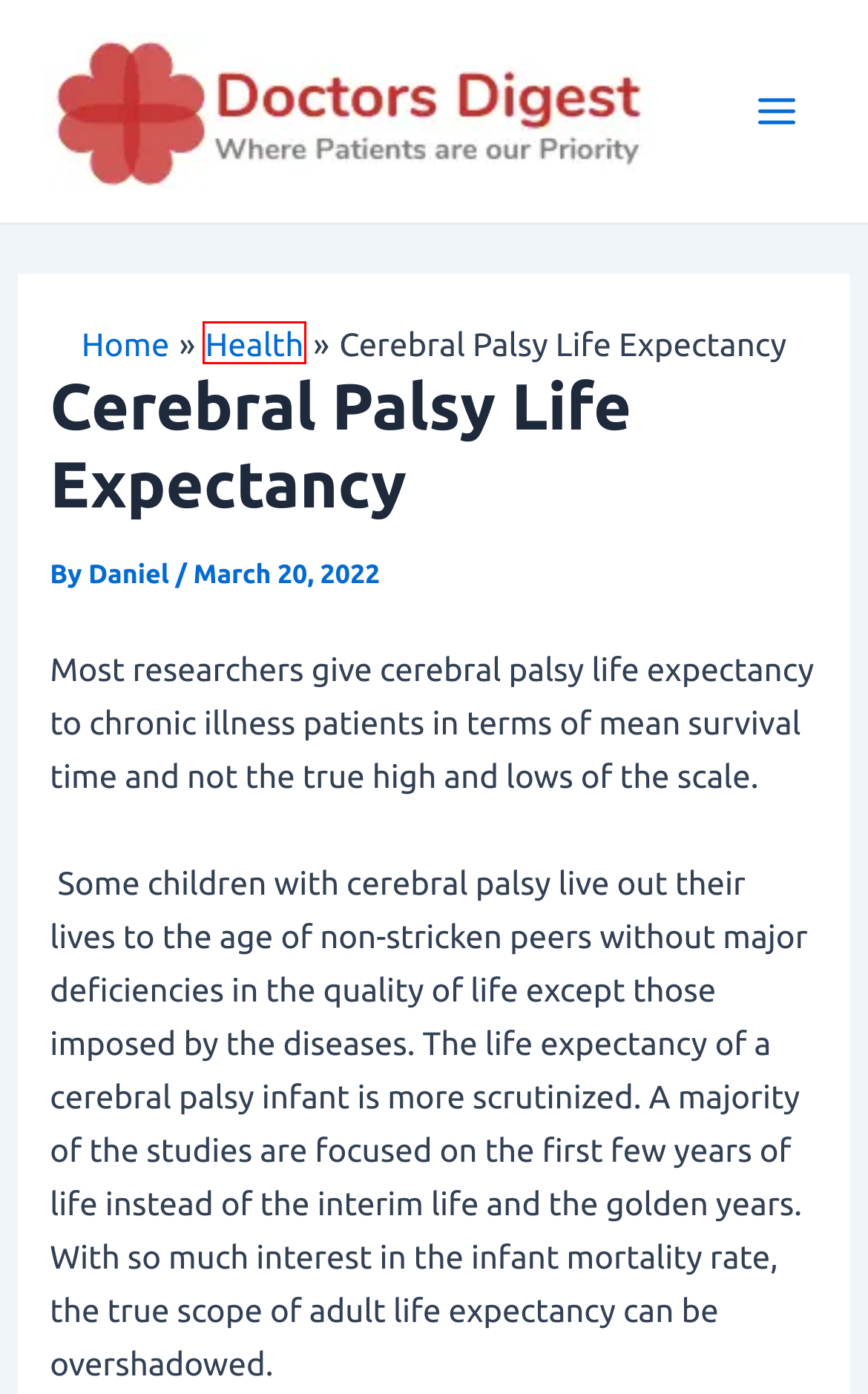Examine the screenshot of a webpage with a red rectangle bounding box. Select the most accurate webpage description that matches the new webpage after clicking the element within the bounding box. Here are the candidates:
A. Swallowing Difficulties Can Make Taking Tablets Difficult – Doctors Digest
B. Health – Doctors Digest
C. Symptoms – Doctors Digest
D. Medicine – Doctors Digest
E. Daniel – Doctors Digest
F. The Evolving Role of Telehealth in Modern Nursing Practice – Doctors Digest
G. Doctors Digest – Where Patients are our Priority
H. What is the maximum number of coupons that may be used at an Online Pharmacy? – Doctors Digest

B